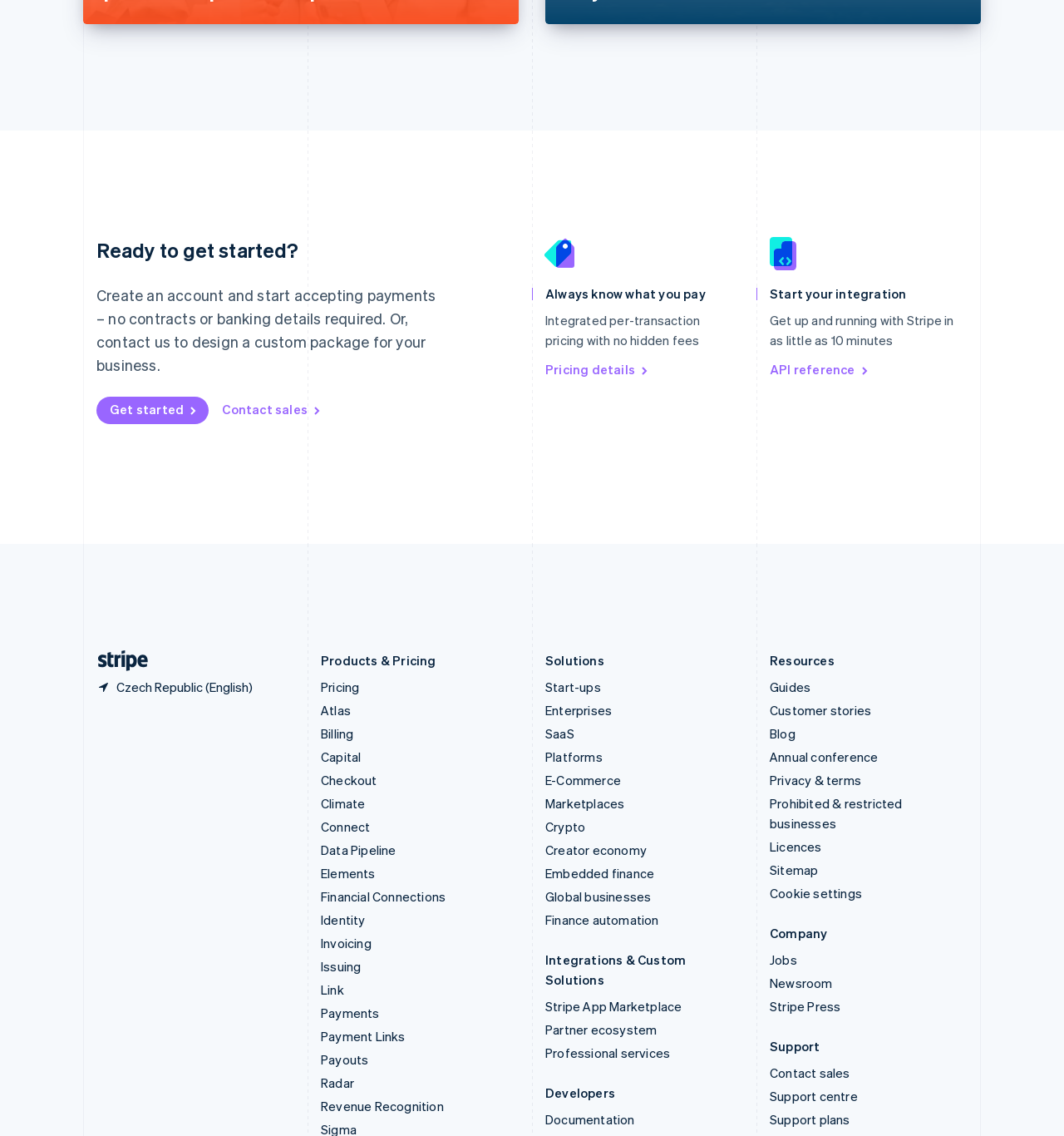What is the pricing model of this service?
Utilize the information in the image to give a detailed answer to the question.

The static text 'Integrated per-transaction pricing with no hidden fees' suggests that the pricing model of this service is based on per-transaction pricing, with no additional or hidden fees.